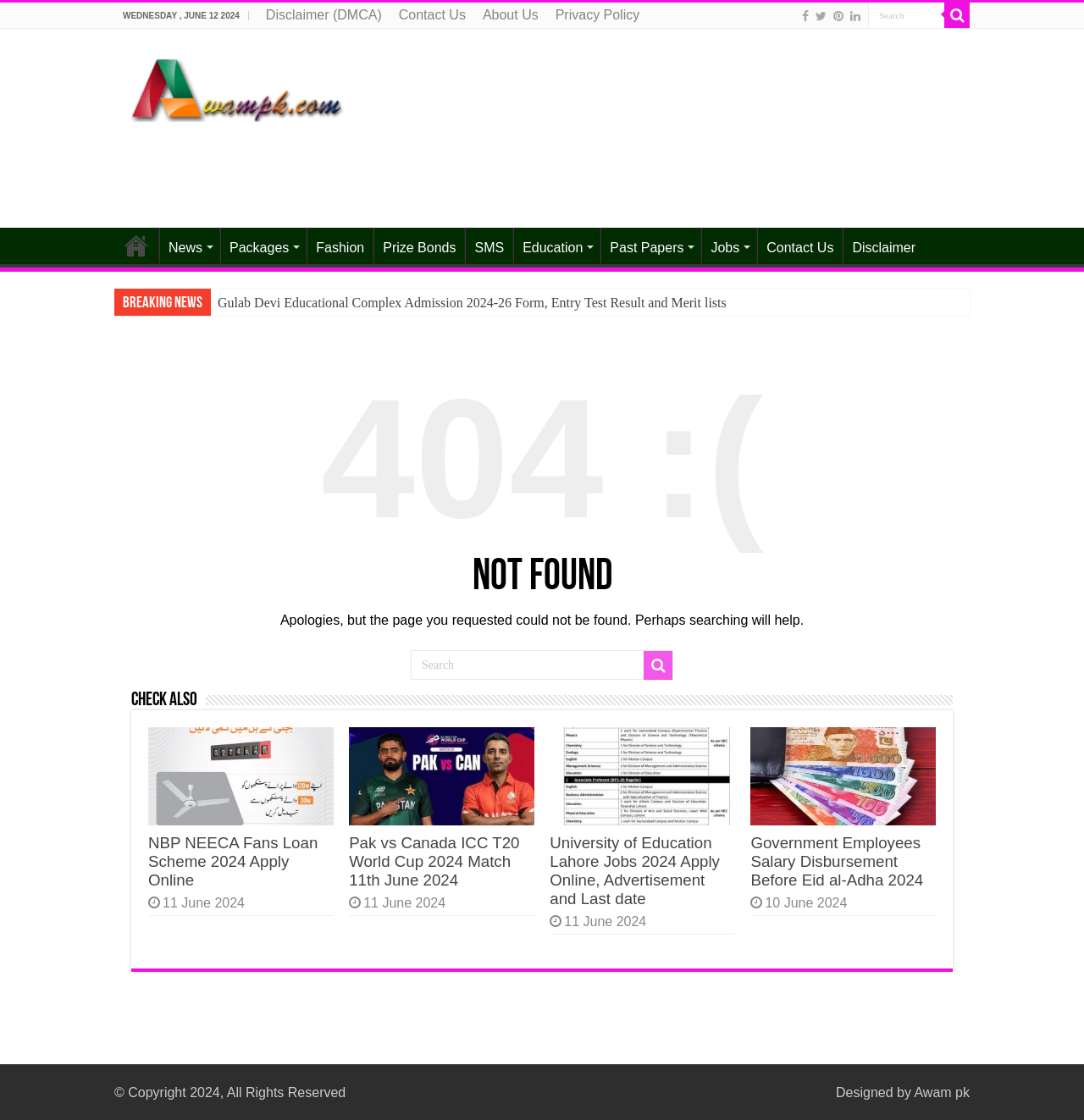From the element description aria-label="Advertisement" name="aswift_1" title="Advertisement", predict the bounding box coordinates of the UI element. The coordinates must be specified in the format (top-left x, top-left y, bottom-right x, bottom-right y) and should be within the 0 to 1 range.

[0.314, 0.12, 0.883, 0.188]